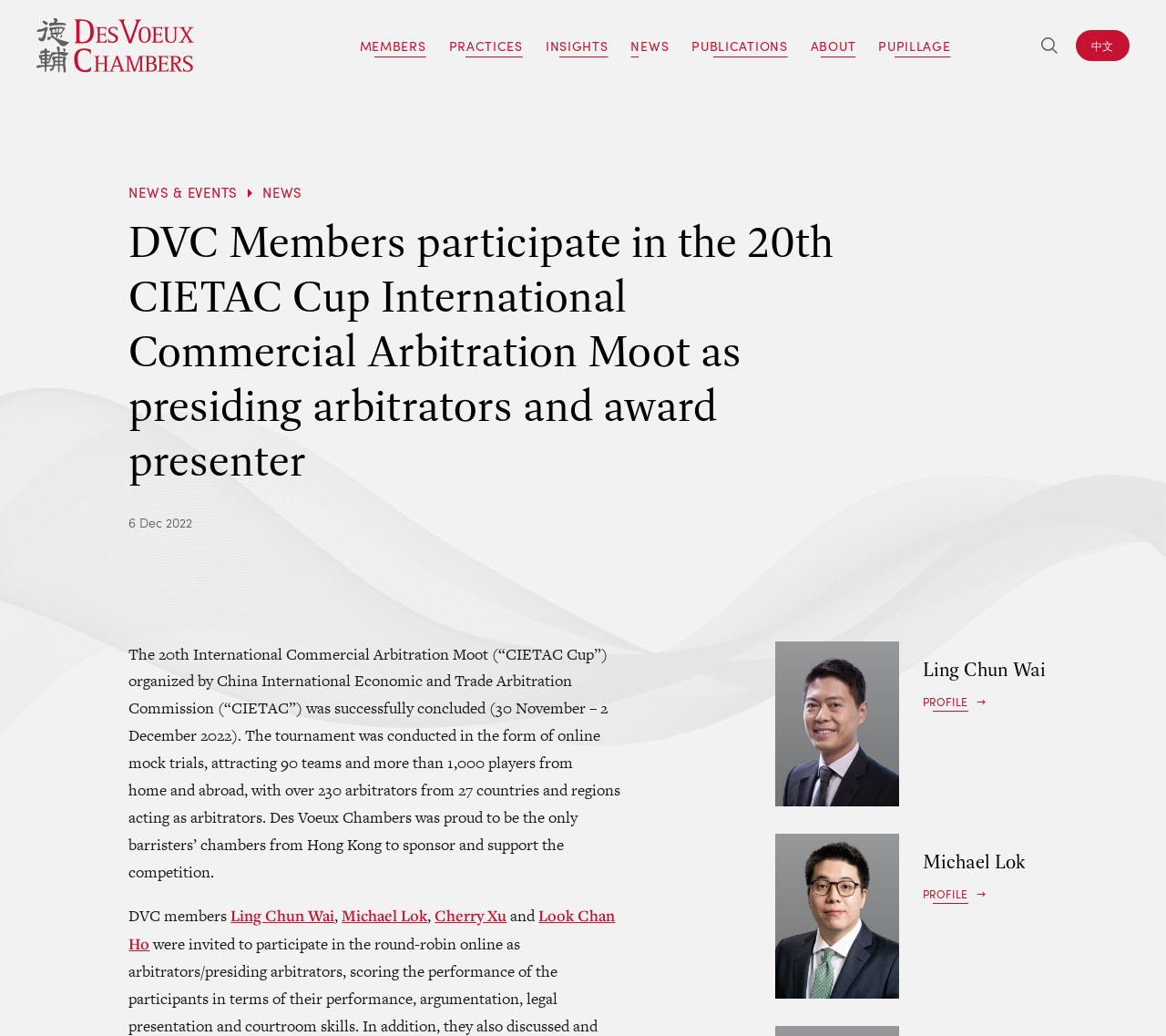Determine the bounding box coordinates for the HTML element mentioned in the following description: "Members". The coordinates should be a list of four floats ranging from 0 to 1, represented as [left, top, right, bottom].

[0.308, 0.035, 0.365, 0.055]